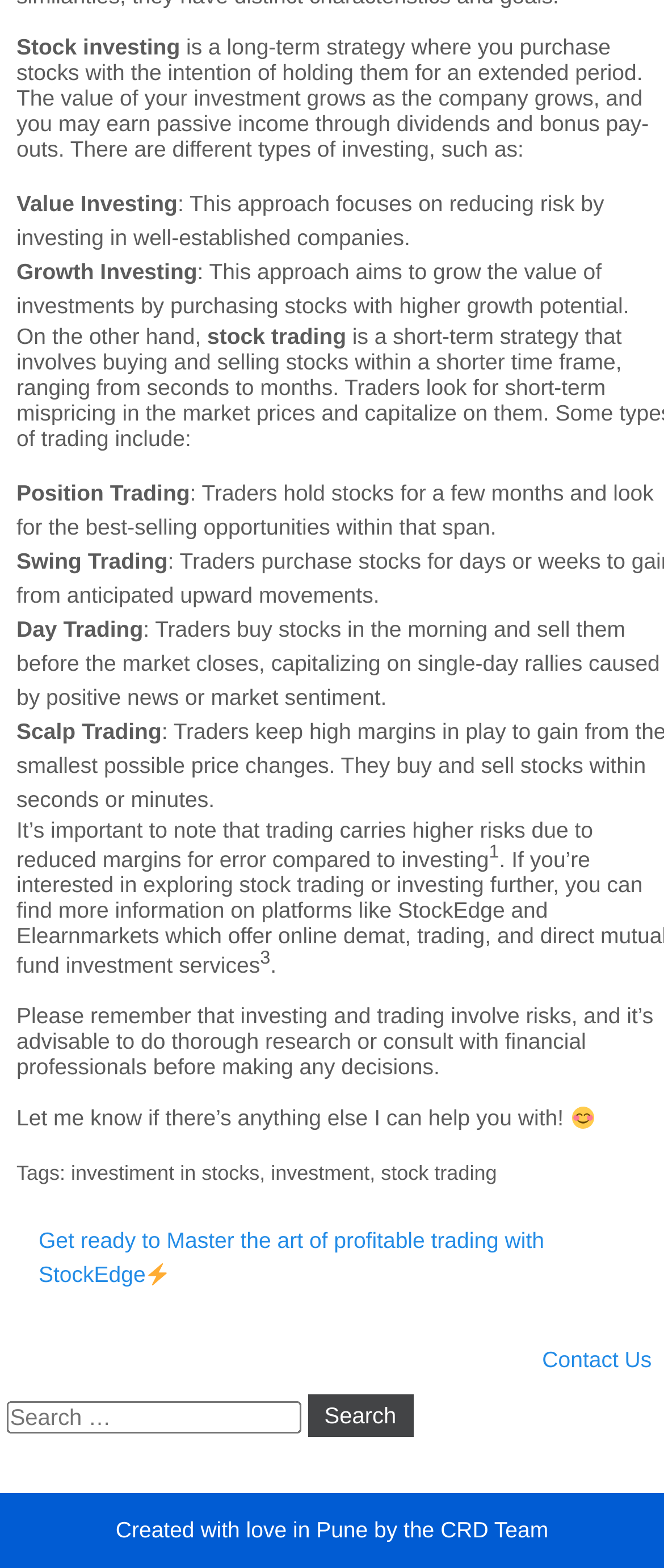What is stock investing?
Based on the image, provide your answer in one word or phrase.

Long-term strategy to hold stocks